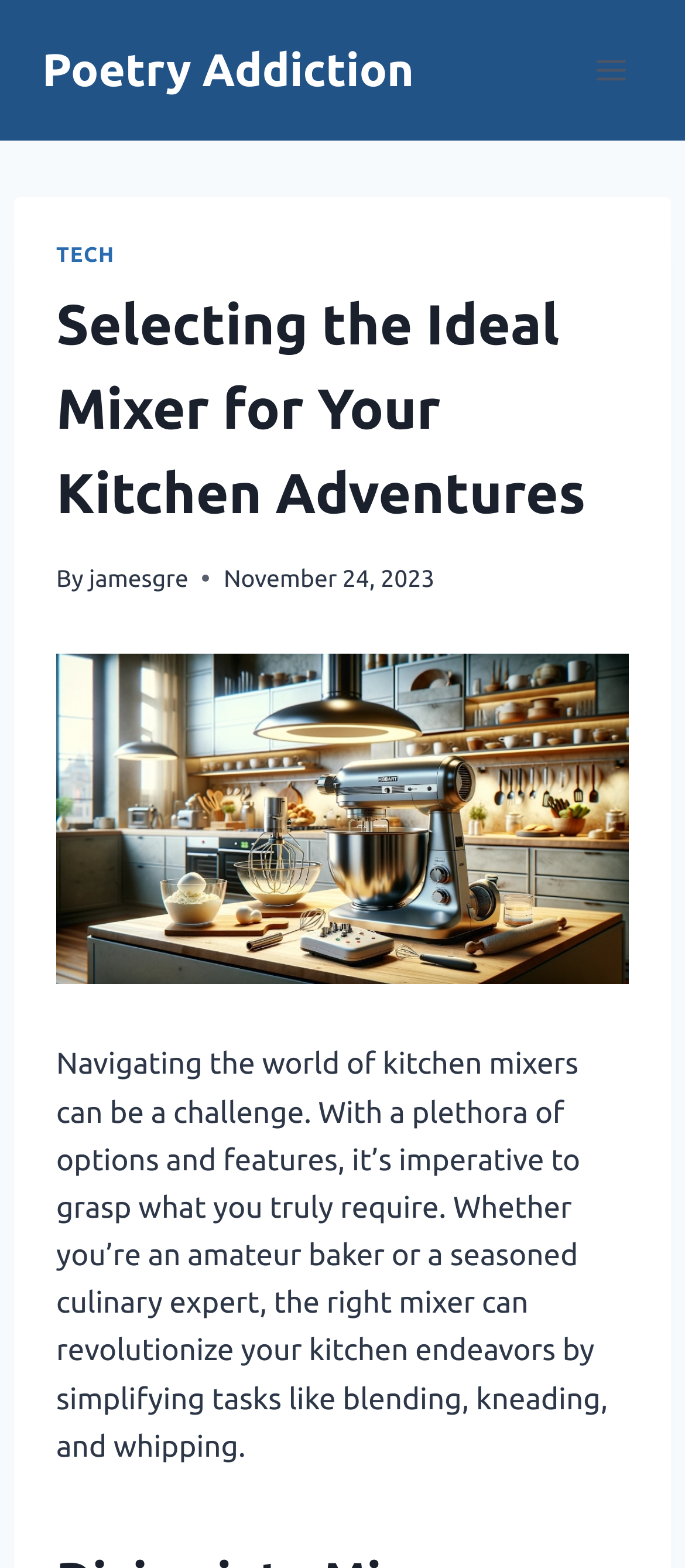What is the purpose of the right mixer?
Relying on the image, give a concise answer in one word or a brief phrase.

simplifying tasks